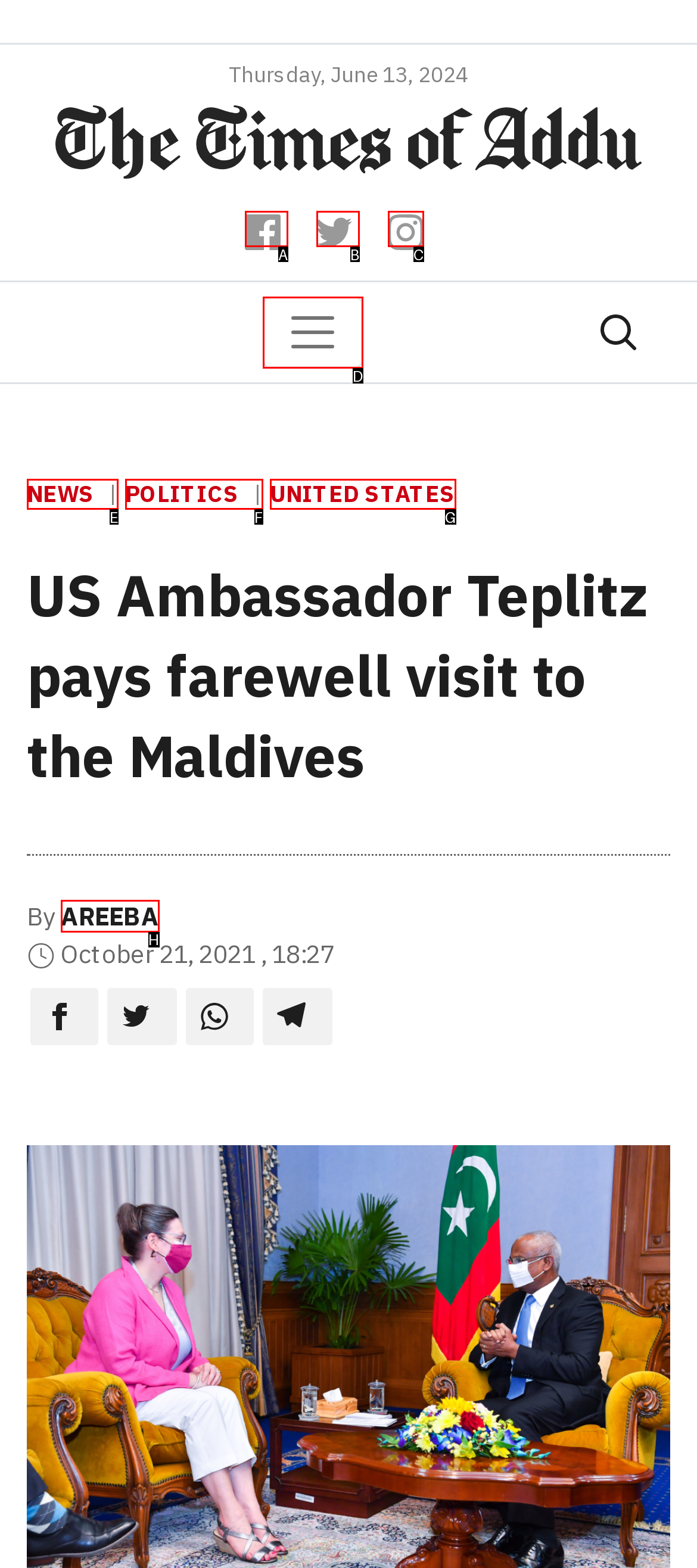Identify the UI element that corresponds to this description: Instagram icon
Respond with the letter of the correct option.

C